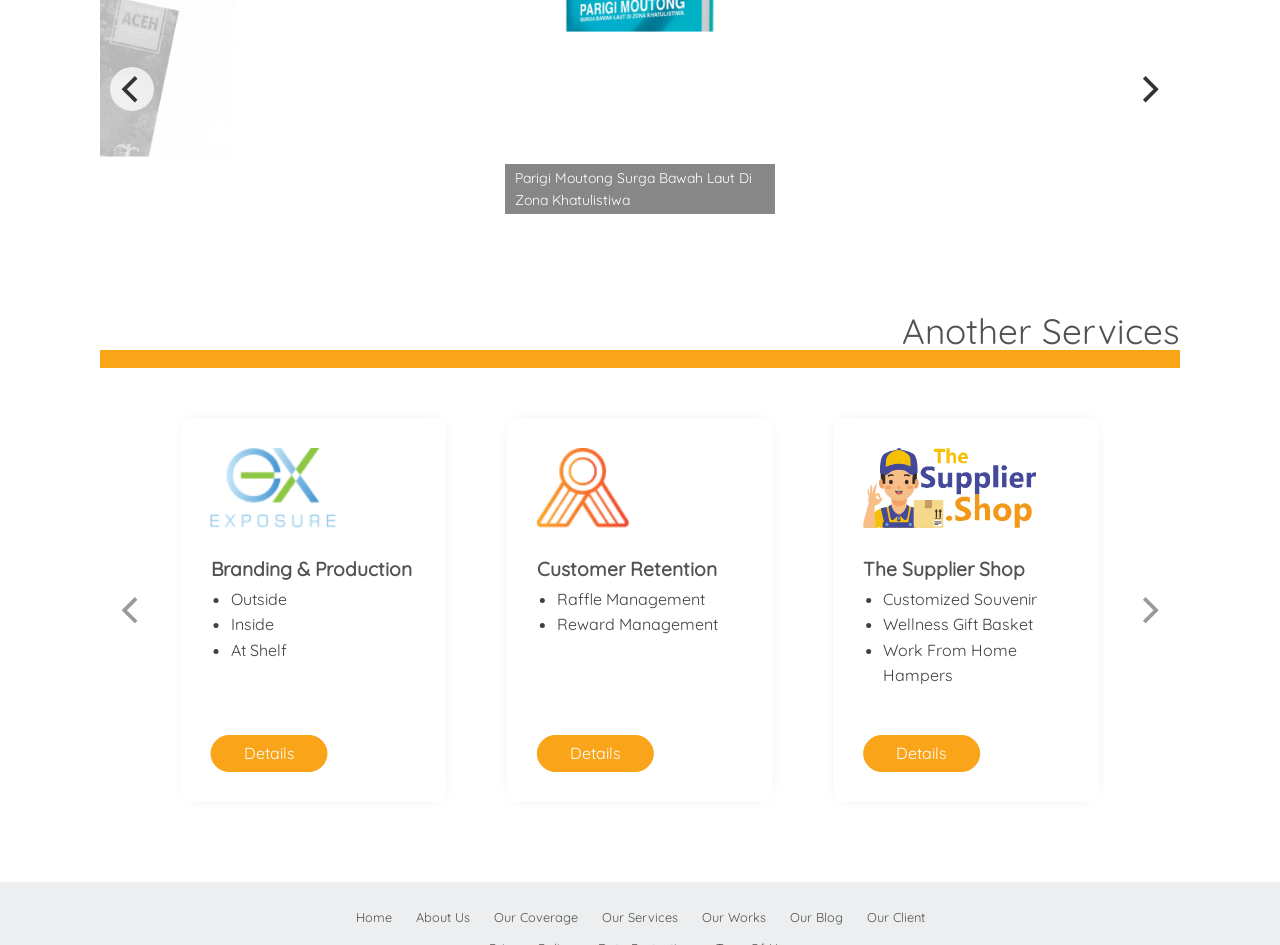Locate the bounding box coordinates of the element that should be clicked to execute the following instruction: "view customer retention details".

[0.419, 0.778, 0.511, 0.817]